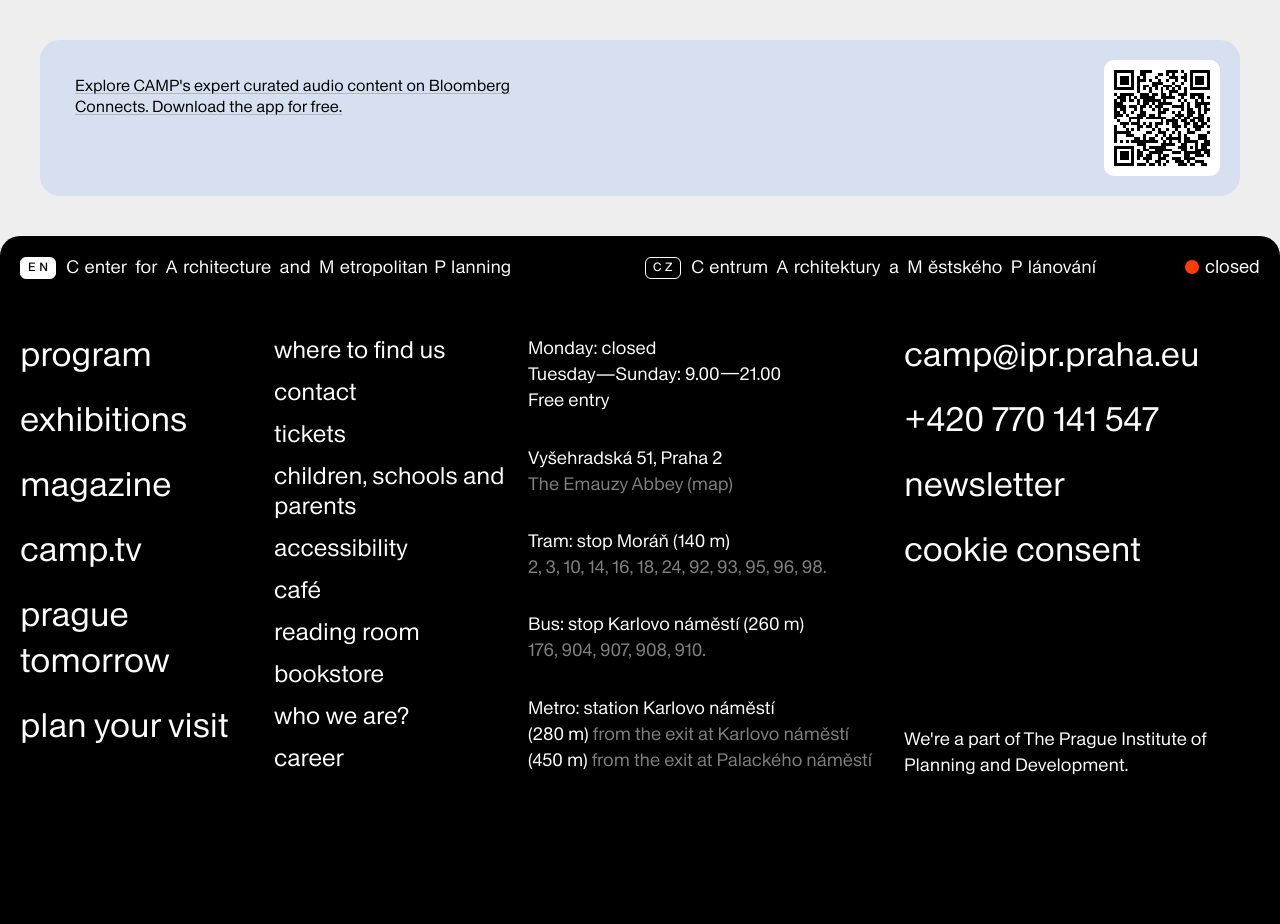Identify the bounding box of the HTML element described as: "+420 770 141 547".

[0.706, 0.427, 0.905, 0.479]